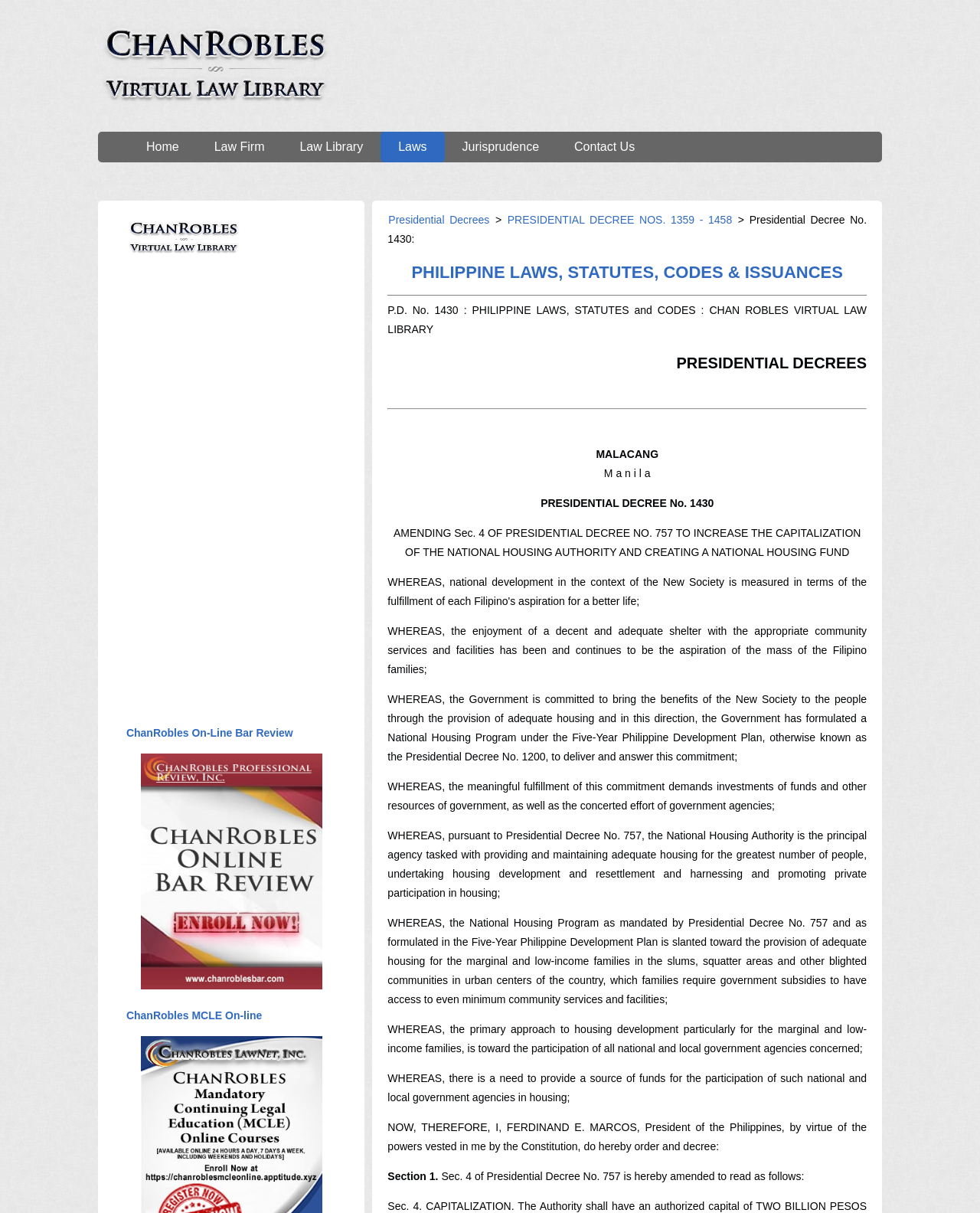Locate the bounding box coordinates of the area where you should click to accomplish the instruction: "Check ChanRobles Internet Bar Review".

[0.143, 0.807, 0.329, 0.818]